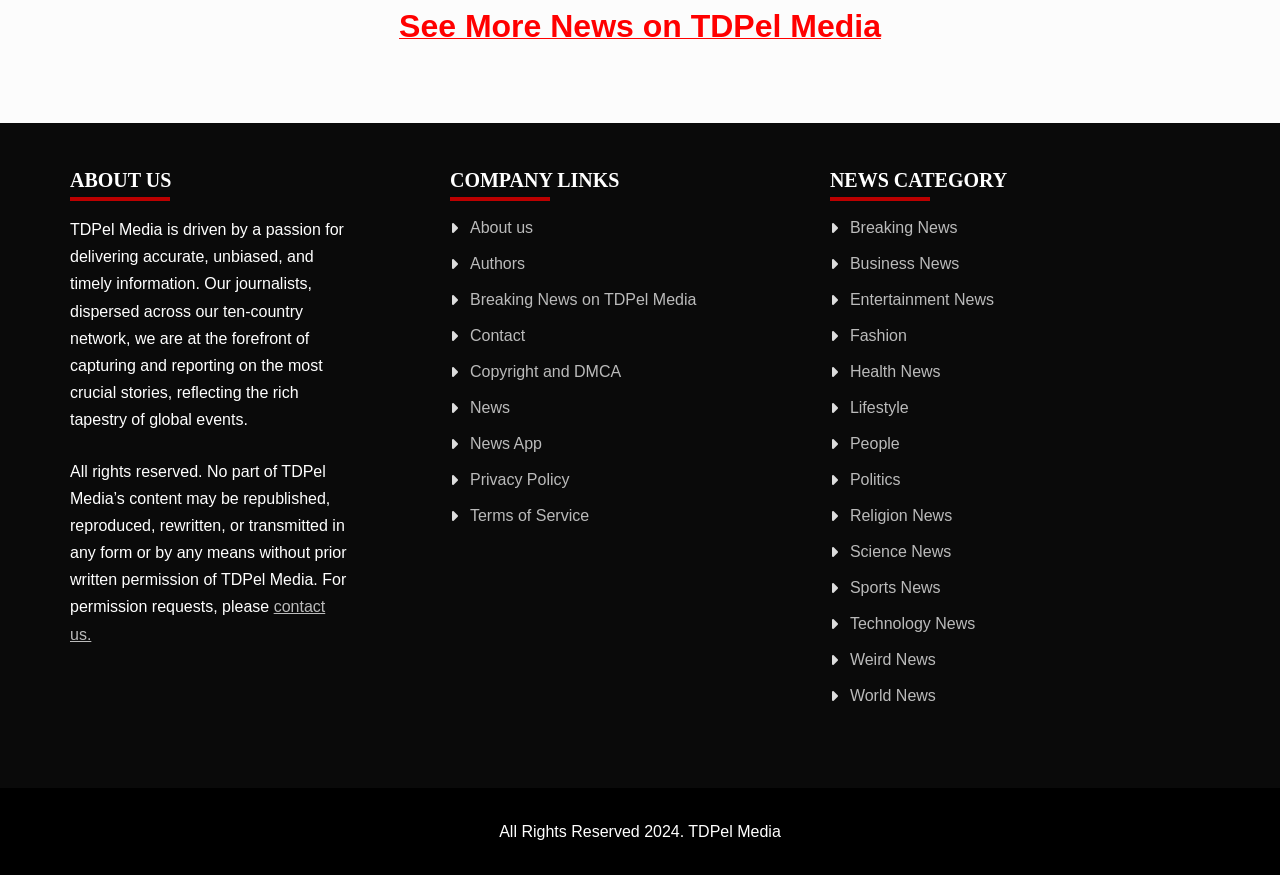Provide a short answer using a single word or phrase for the following question: 
What is the year of copyright?

2024